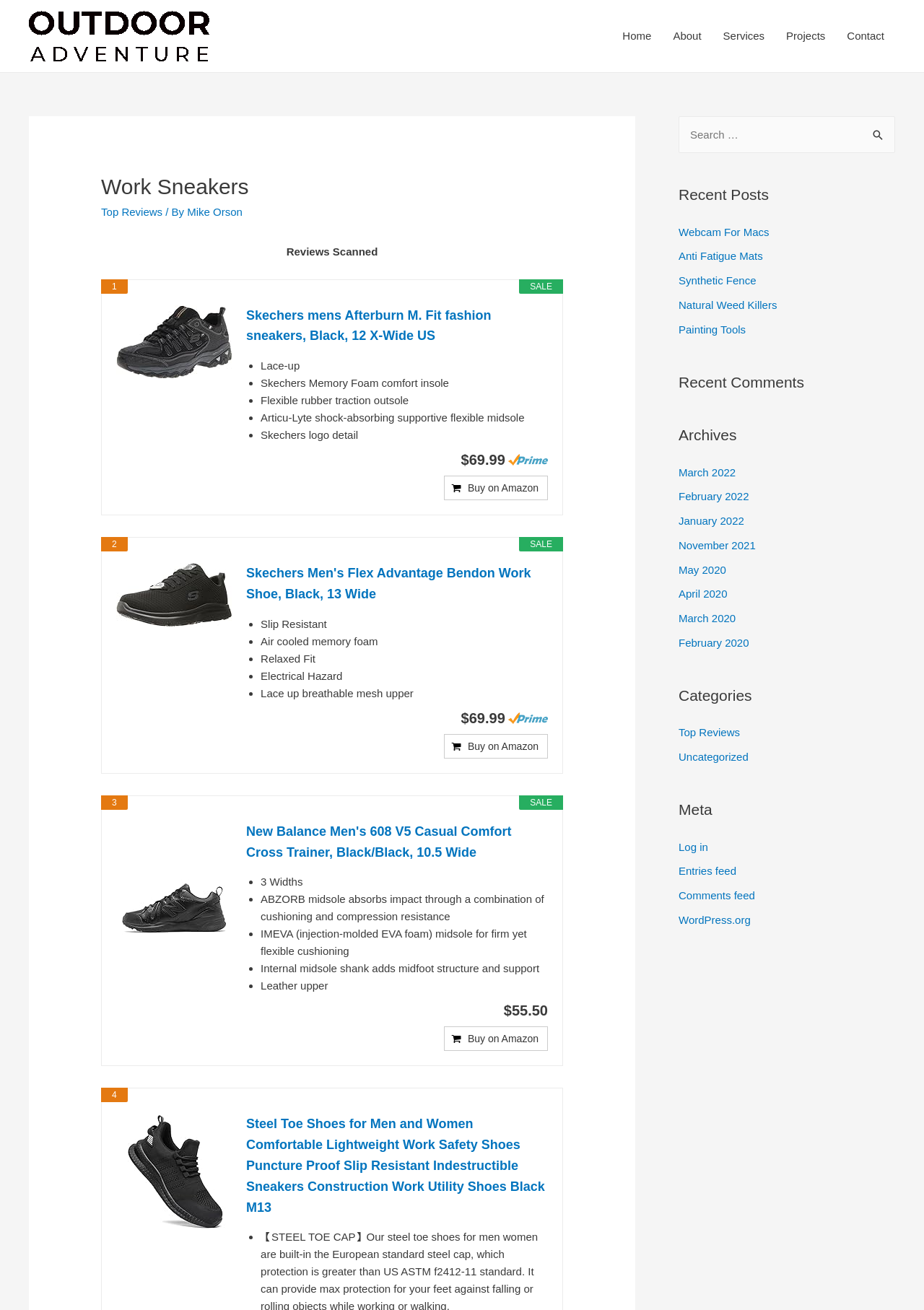Identify the bounding box of the UI component described as: "Anti Fatigue Mats".

[0.734, 0.191, 0.826, 0.2]